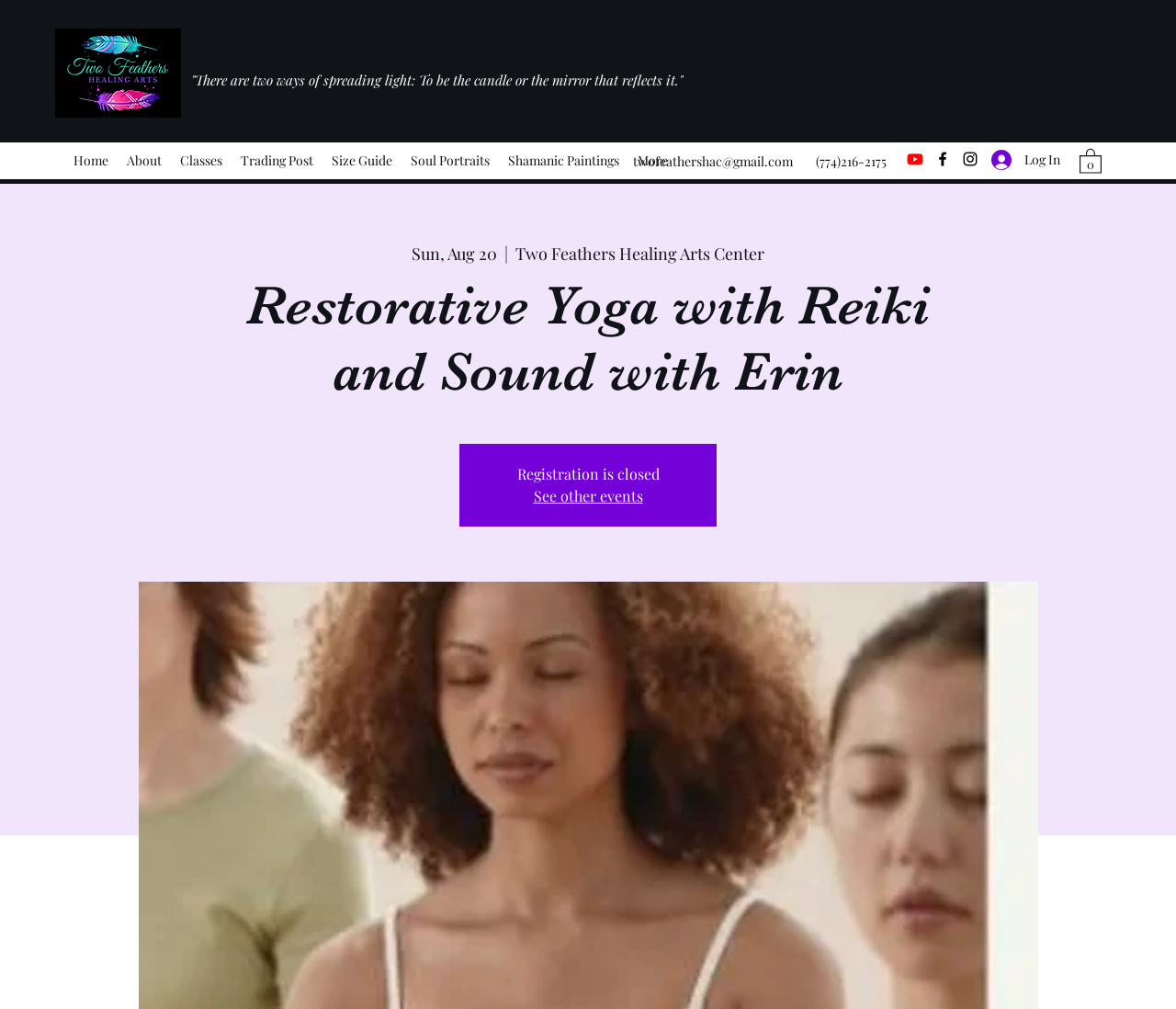What are the navigation options on the website?
Using the picture, provide a one-word or short phrase answer.

Home, About, Classes, etc.